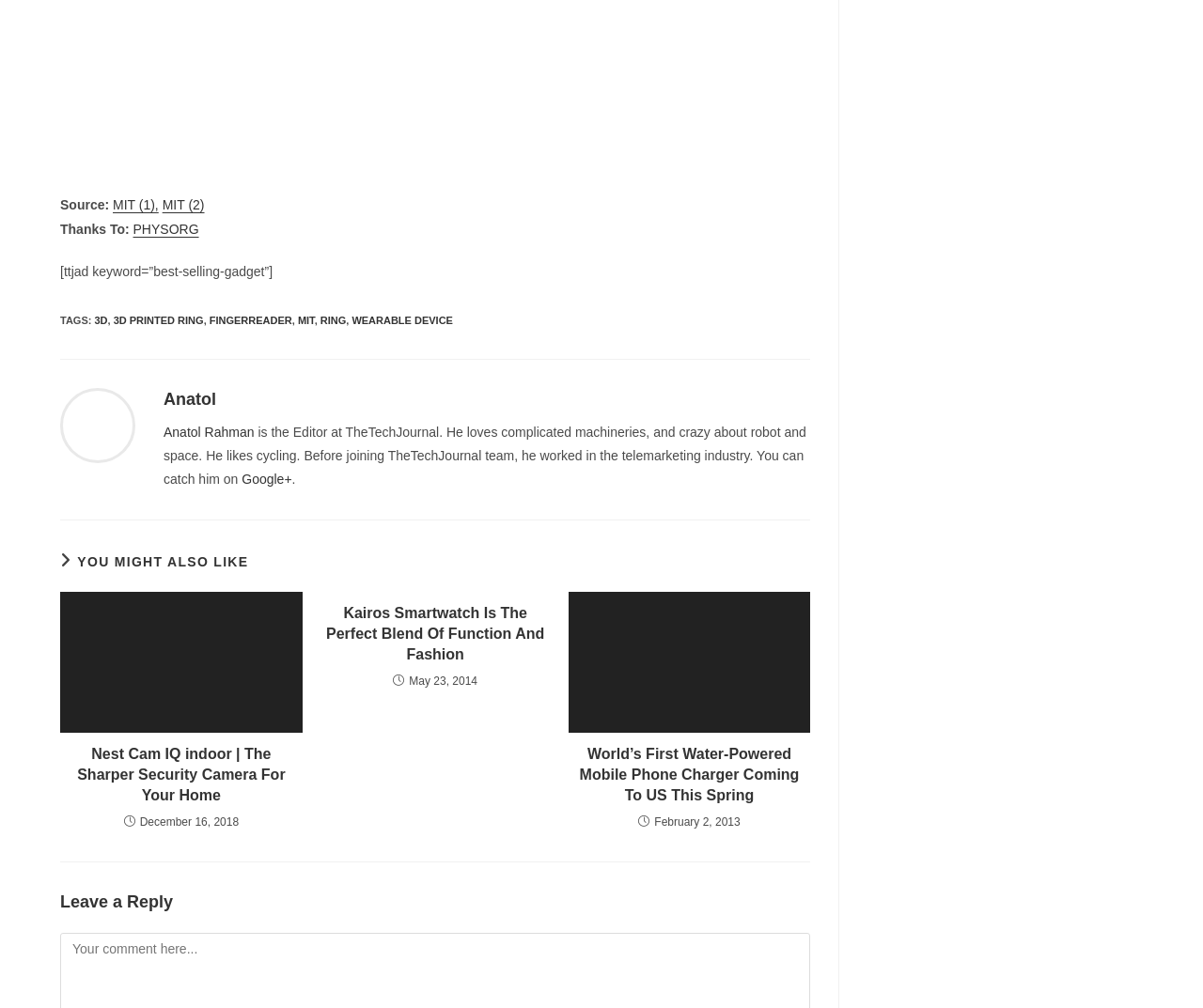Identify the bounding box coordinates for the UI element described by the following text: "Anatol". Provide the coordinates as four float numbers between 0 and 1, in the format [left, top, right, bottom].

[0.136, 0.386, 0.18, 0.405]